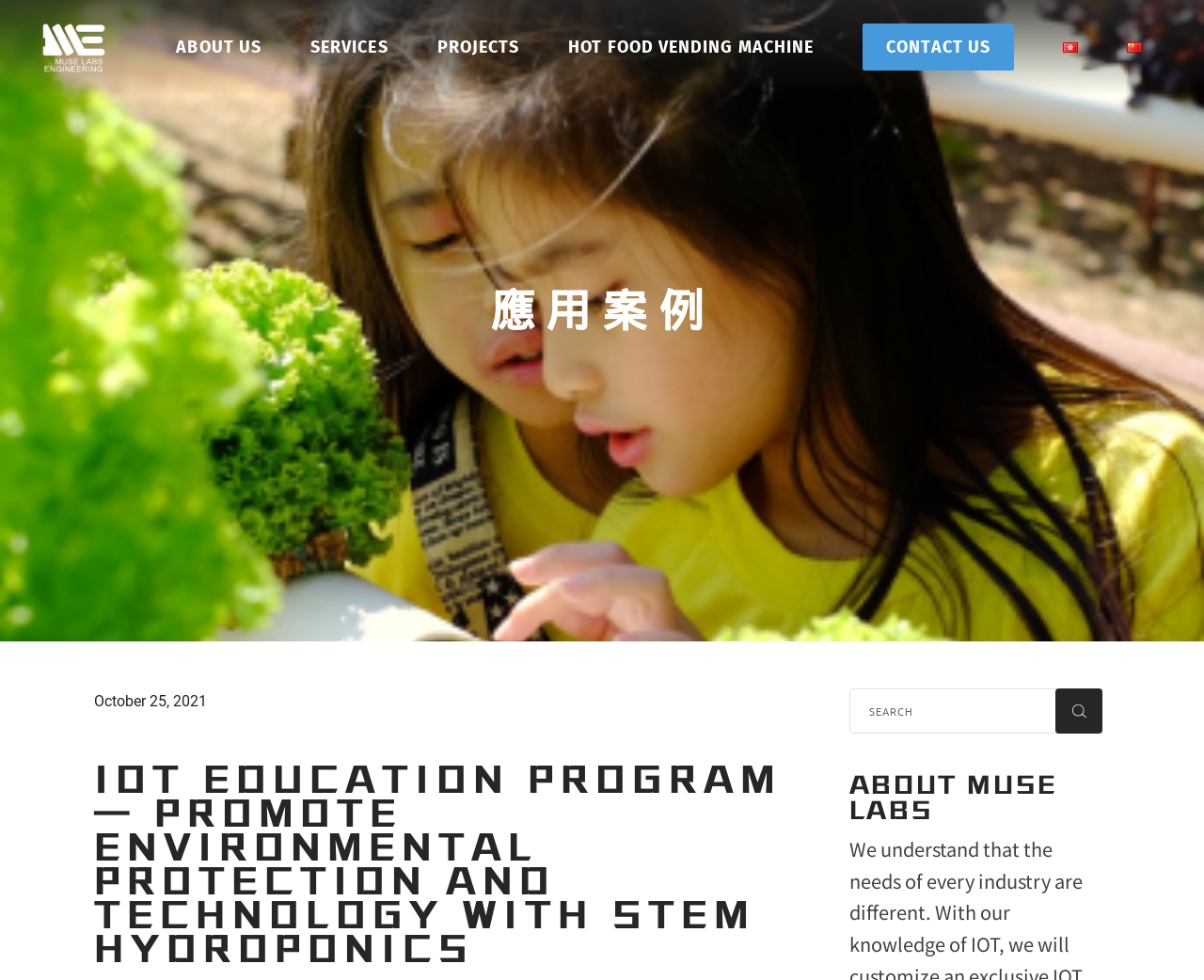Please provide a one-word or phrase answer to the question: 
What is the name of the organization behind this website?

Muse Labs